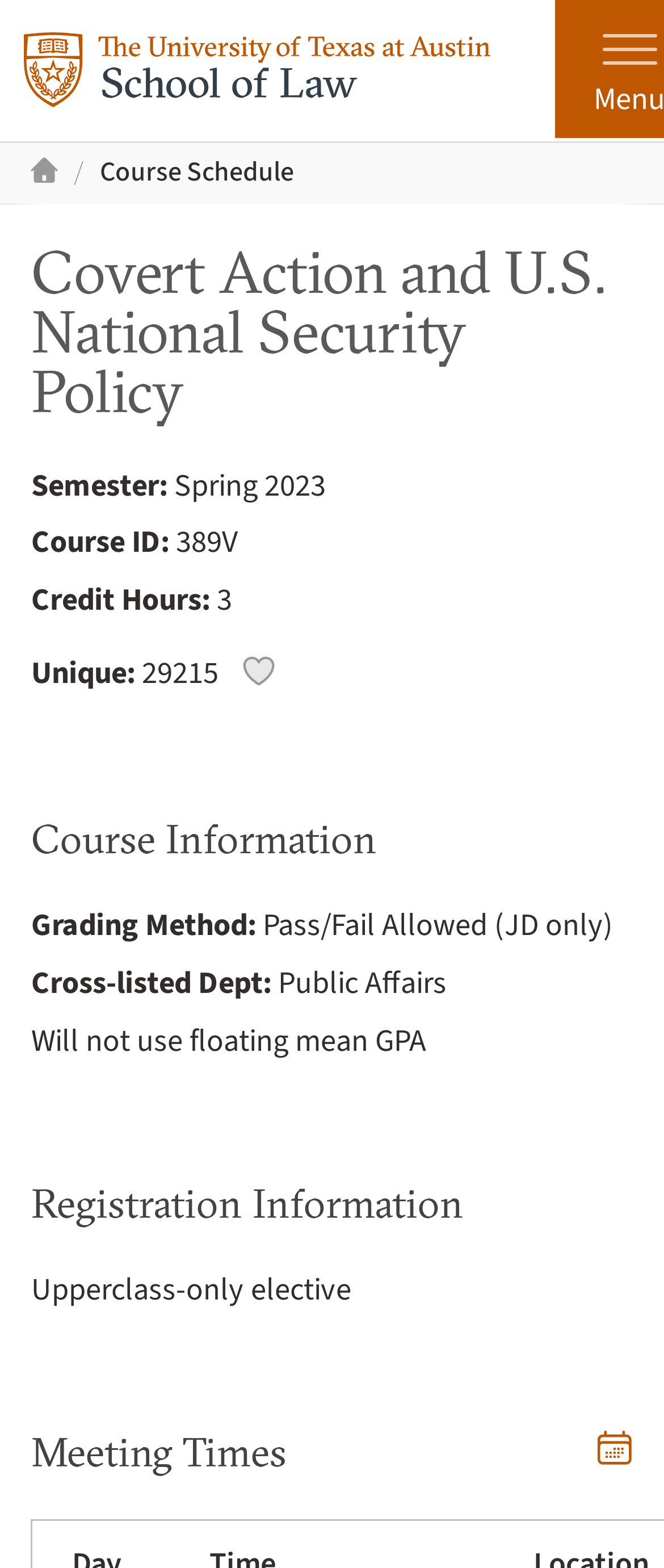Provide a thorough summary of the webpage.

This webpage is about a class details page for "Covert Action and U.S. National Security Policy" at the University of Texas at Austin School of Law. At the top left, there is a link to "The University of Texas at Austin School of Law" accompanied by an image of the school's logo. Next to it, there are two links: "Texas Law Home" and "Course Schedule".

Below these links, there is a header section that displays the course title "Covert Action and U.S. National Security Policy". Underneath, there are several sections of information about the course. The first section displays the semester and course ID, with the semester being "Spring 2023" and the course ID being "389V". 

To the right of the course ID, there is a section displaying the credit hours. Below this, there is a section showing the unique course number "29215". A disabled button is located to the right of the unique course number.

Further down, there is a heading "Course Information" followed by several sections of information. These sections include the grading method, which is "Pass/Fail Allowed (JD only)", the cross-listed department, which is "Public Affairs", and a note stating that the course will not use a floating mean GPA.

Below the "Course Information" section, there is a heading "Registration Information" followed by a note stating that the course is an upperclass-only elective. Finally, at the bottom of the page, there is a heading "Meeting Times" with a link to the right of it.